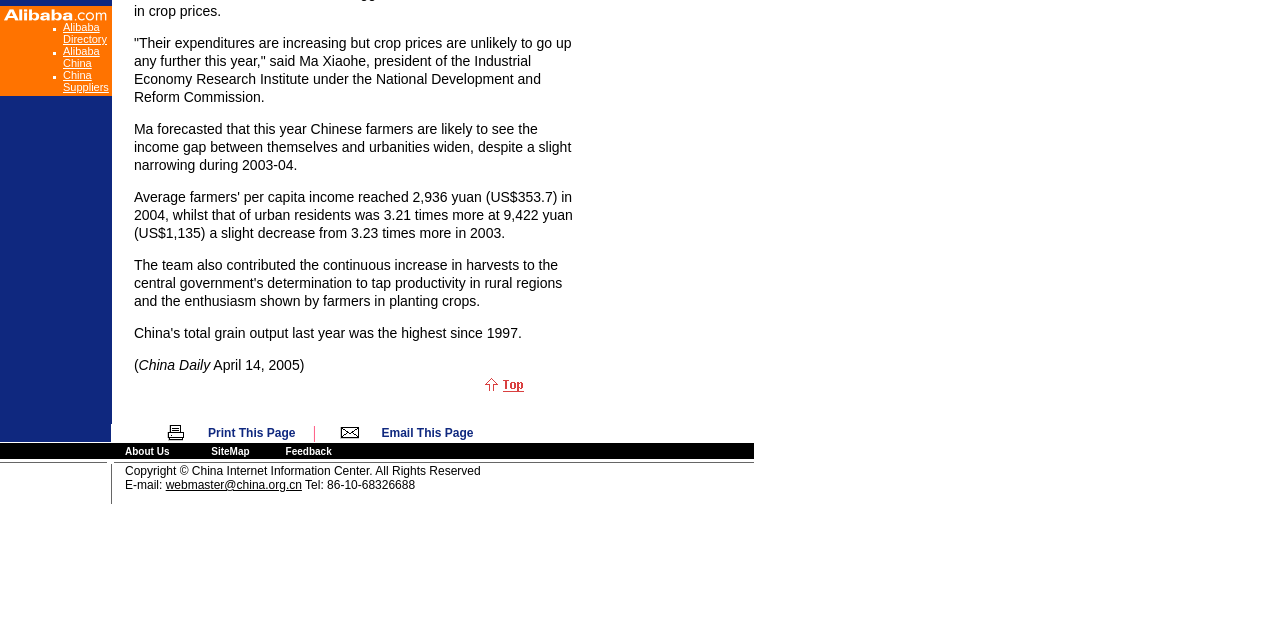Find the bounding box of the UI element described as follows: "Feedback".

[0.223, 0.696, 0.259, 0.713]